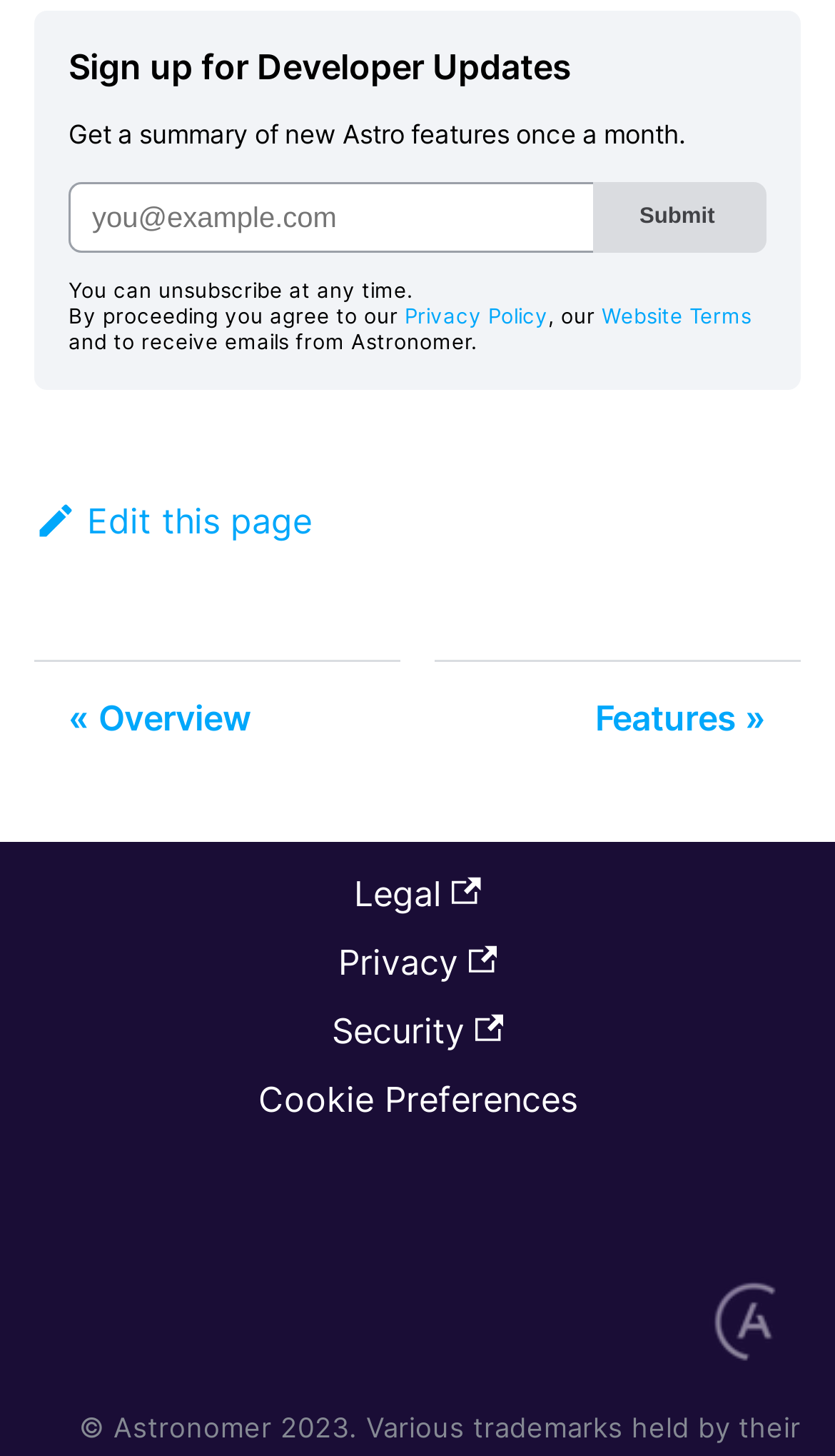What is the text above the 'Submit' button?
Carefully analyze the image and provide a thorough answer to the question.

The 'Submit' button is located below the text 'Get a summary of new Astro features once a month.', which is a StaticText element, suggesting that the text above the 'Submit' button is indeed 'Get a summary of new Astro features once a month.'